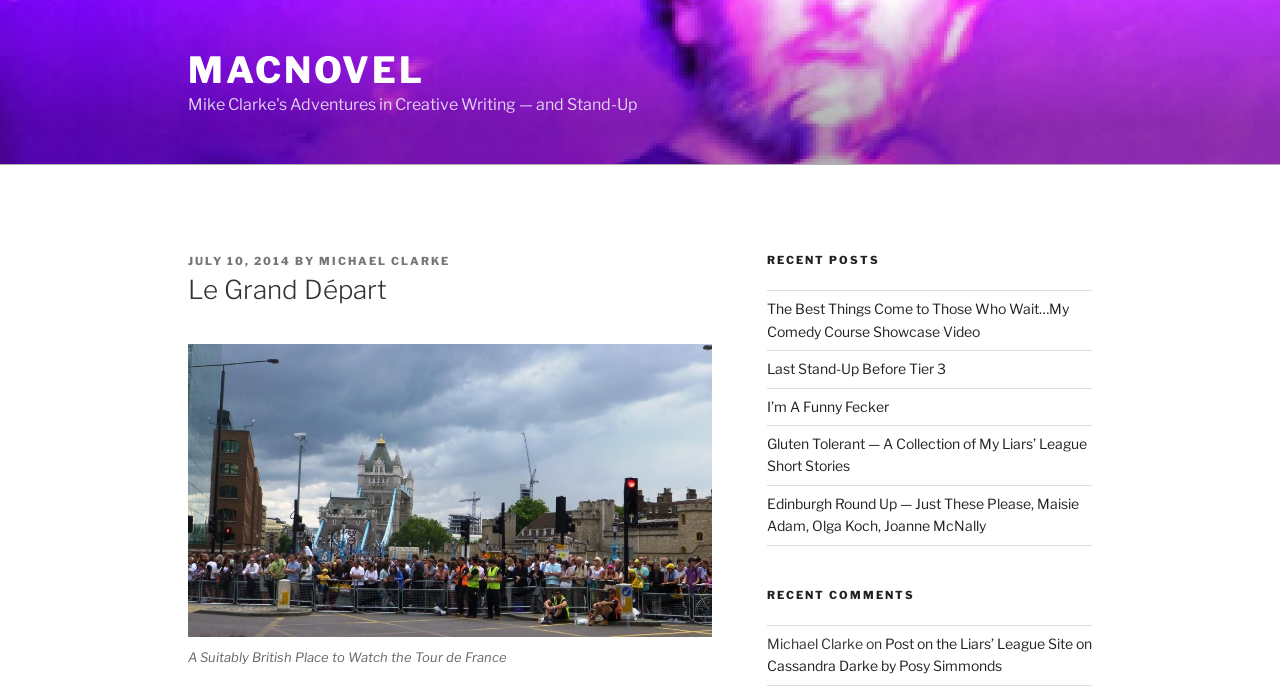Identify the bounding box coordinates of the clickable section necessary to follow the following instruction: "Go to the homepage of MACNOVEL". The coordinates should be presented as four float numbers from 0 to 1, i.e., [left, top, right, bottom].

[0.147, 0.069, 0.332, 0.133]